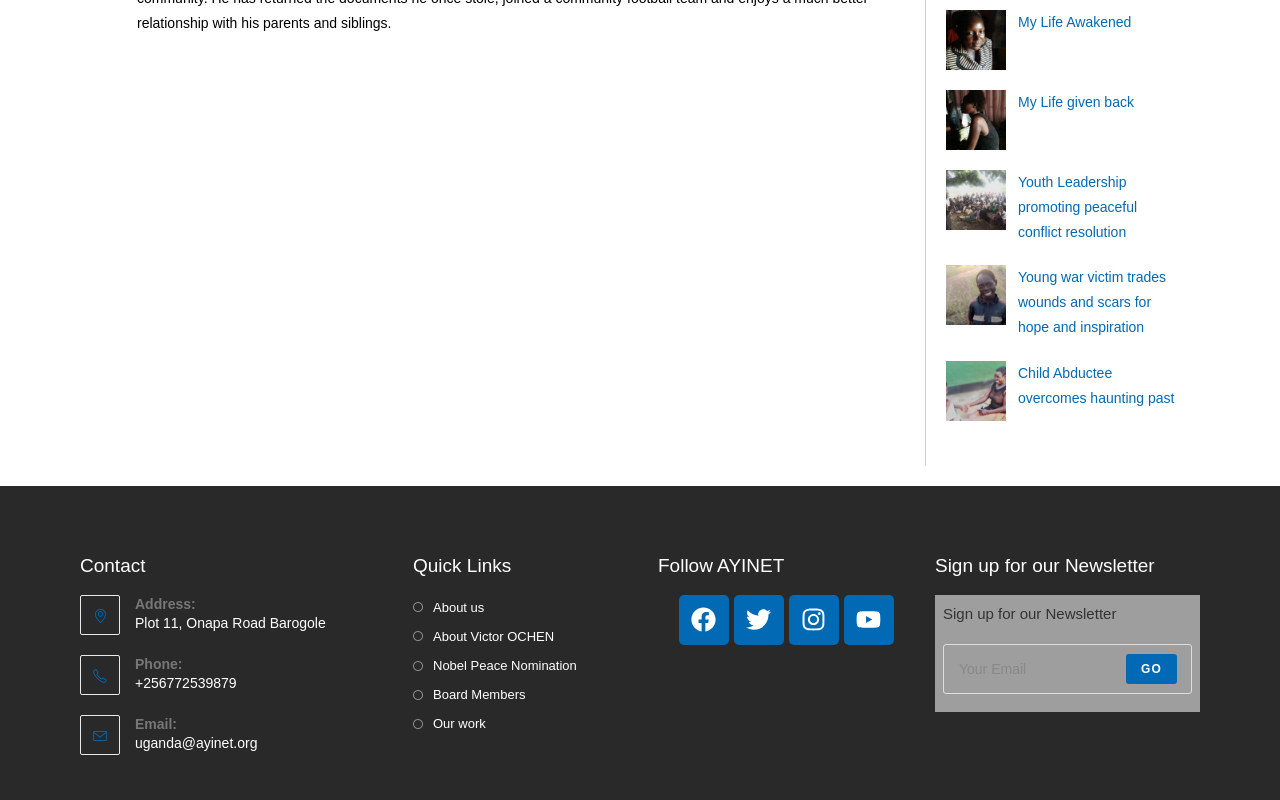Based on the provided description, "Nobel Peace Nomination", find the bounding box of the corresponding UI element in the screenshot.

[0.323, 0.818, 0.451, 0.847]